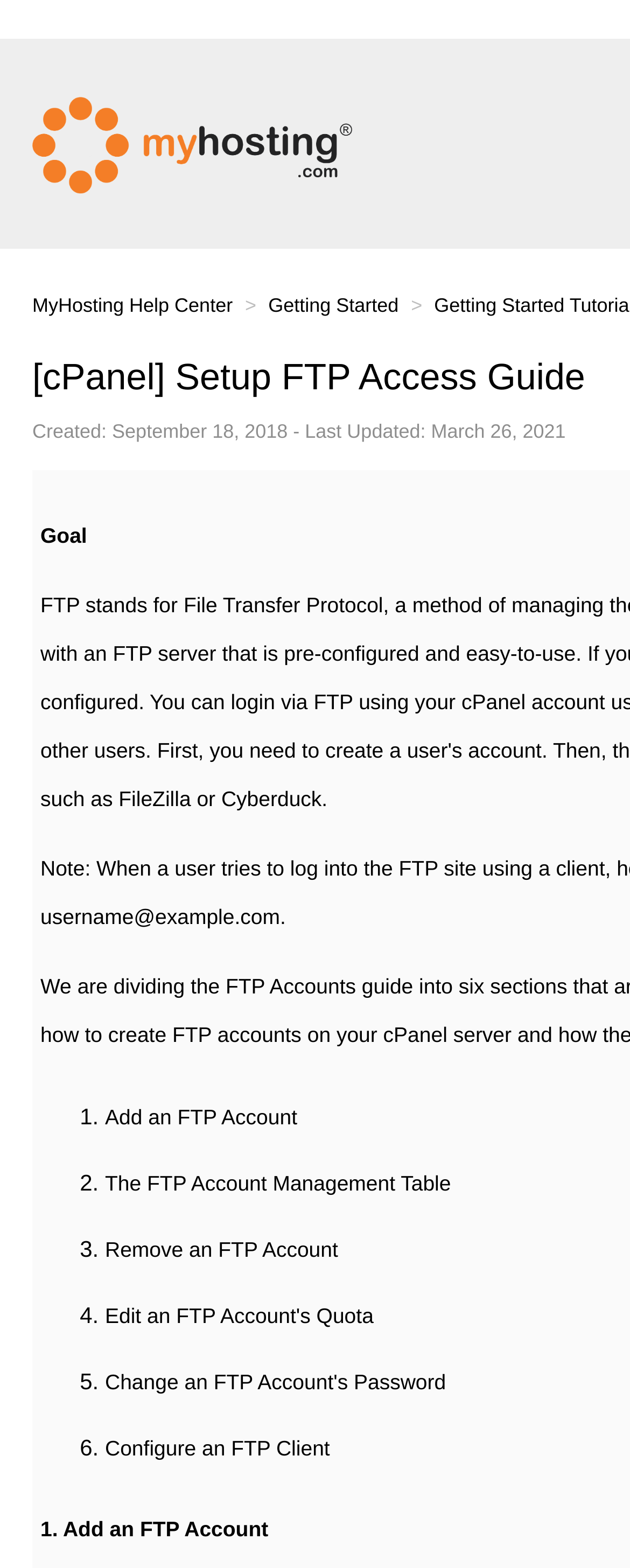Please locate and retrieve the main header text of the webpage.

[cPanel] Setup FTP Access Guide